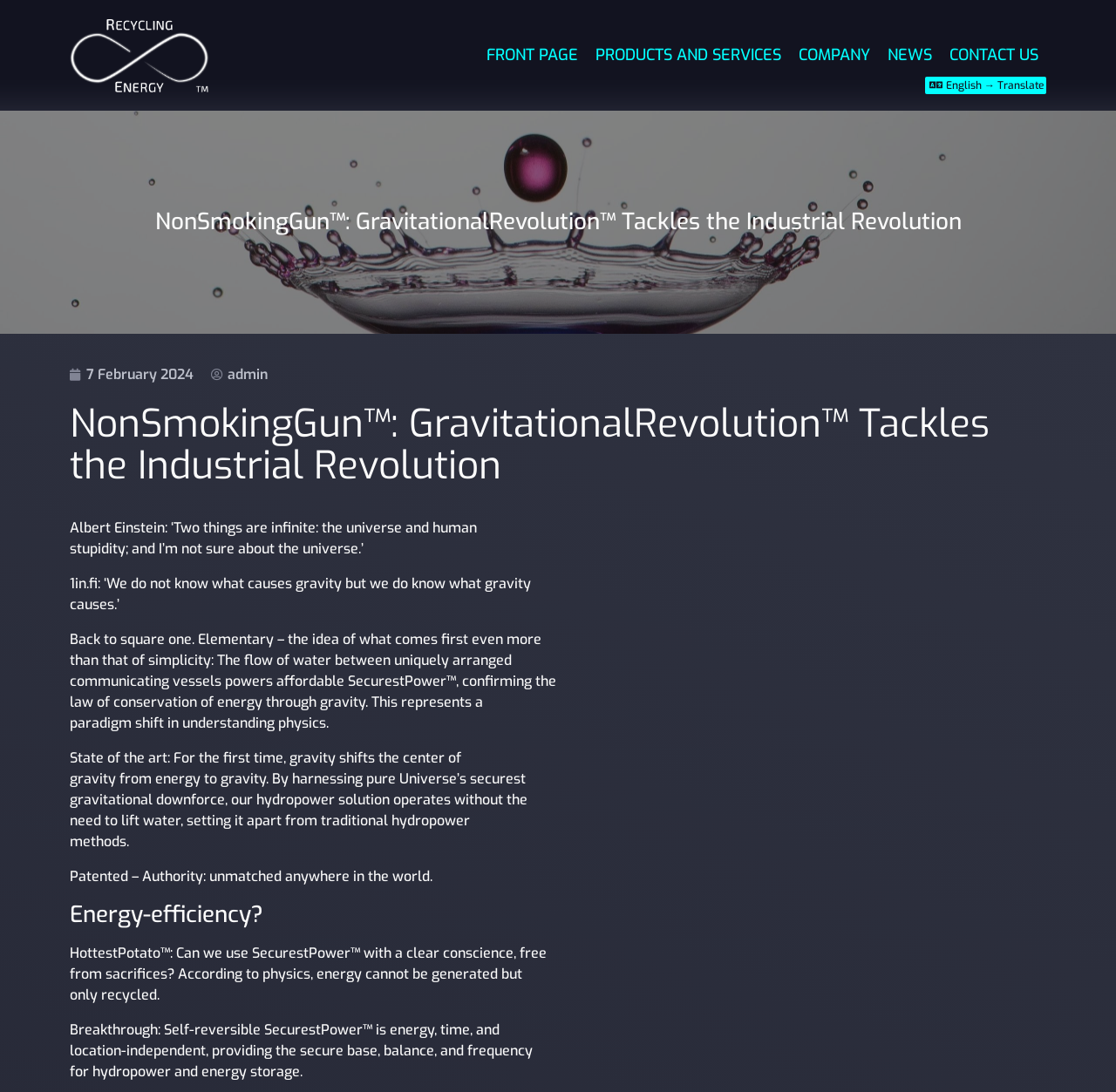Pinpoint the bounding box coordinates of the clickable element to carry out the following instruction: "Click the 'PRODUCTS AND SERVICES' link."

[0.527, 0.036, 0.707, 0.065]